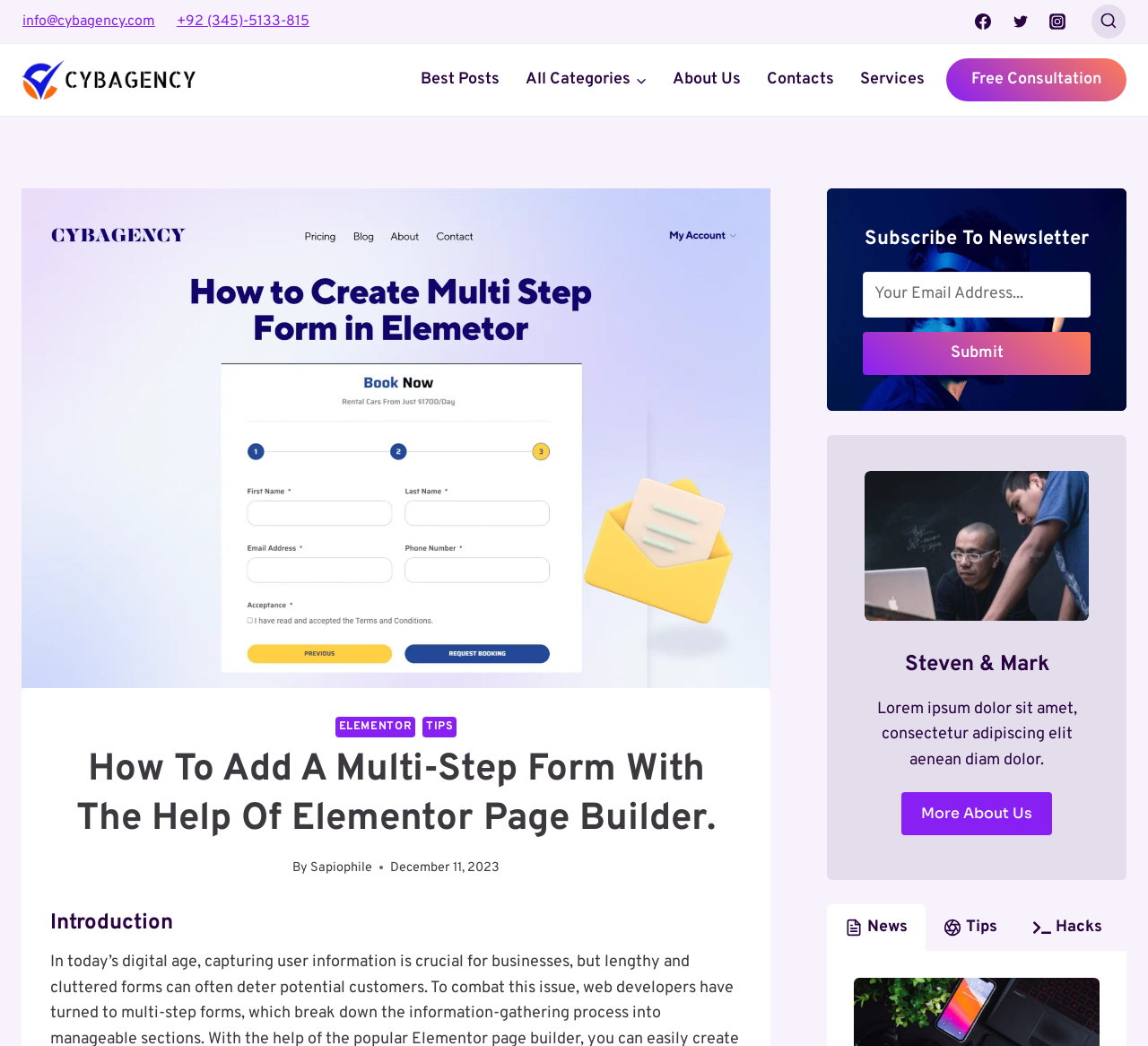Determine the bounding box coordinates of the clickable area required to perform the following instruction: "View Search Form". The coordinates should be represented as four float numbers between 0 and 1: [left, top, right, bottom].

[0.951, 0.004, 0.98, 0.037]